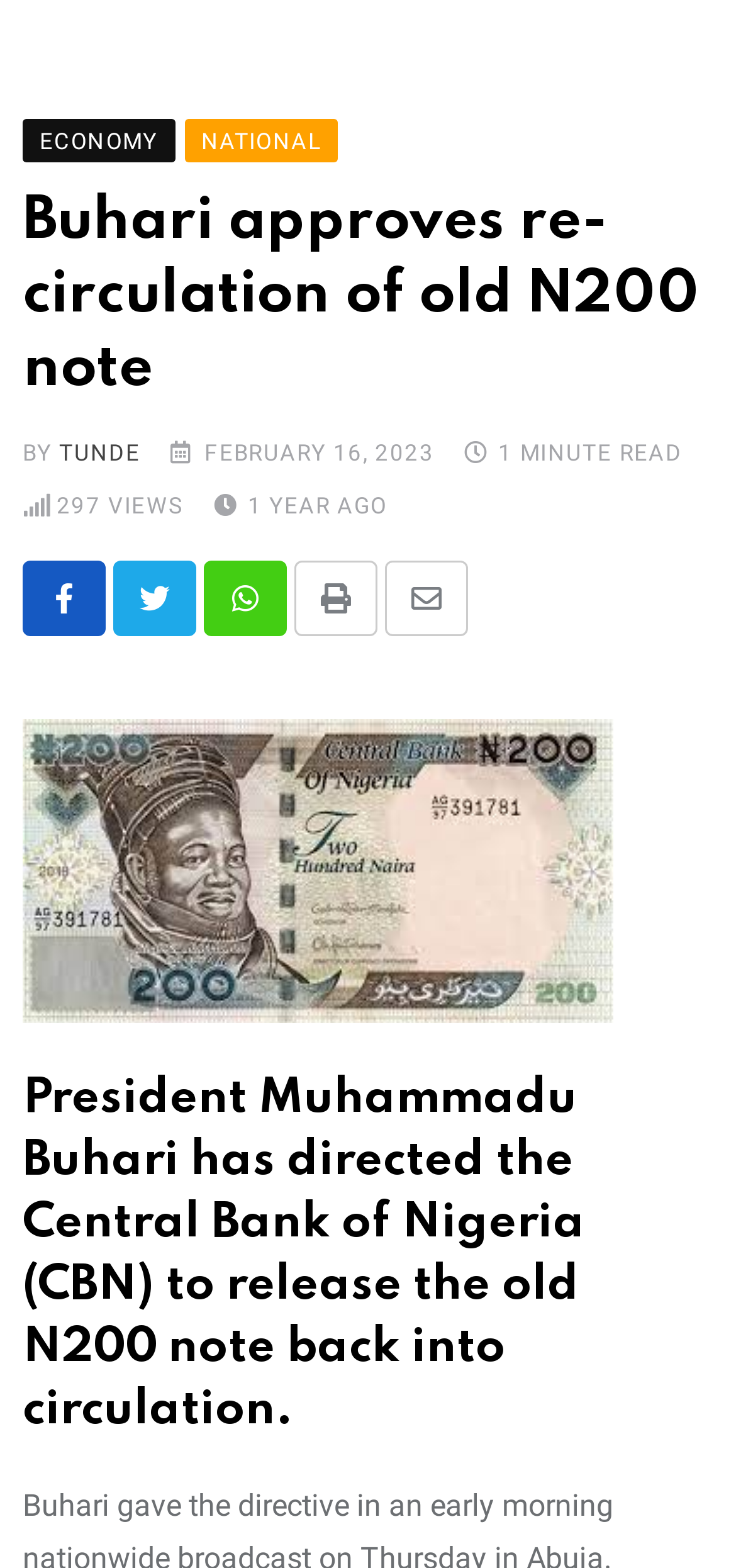Provide the bounding box coordinates of the HTML element this sentence describes: "Twitter".

[0.154, 0.357, 0.267, 0.405]